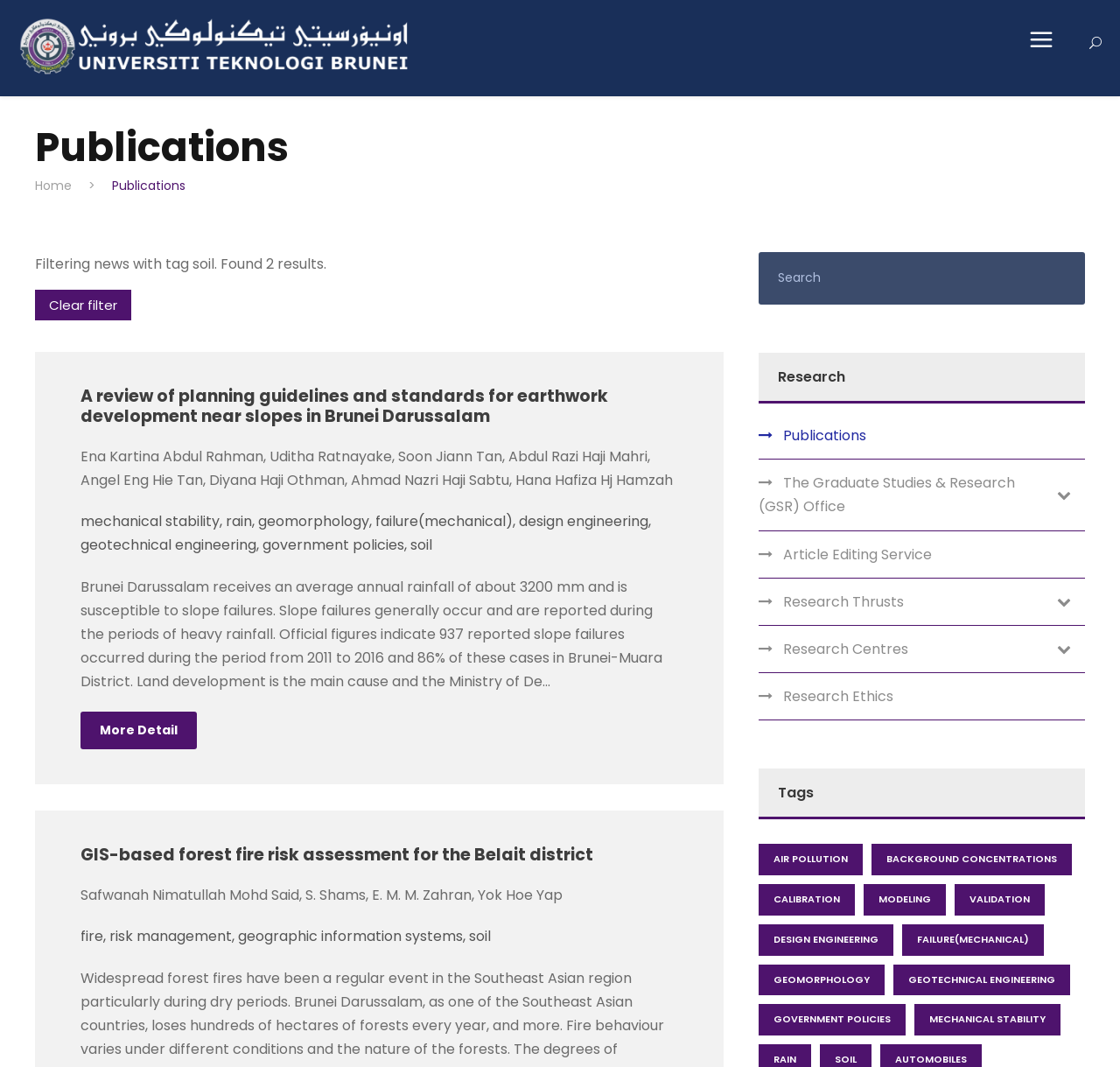Please identify the bounding box coordinates of the region to click in order to complete the task: "Search for publications". The coordinates must be four float numbers between 0 and 1, specified as [left, top, right, bottom].

[0.677, 0.236, 0.969, 0.285]